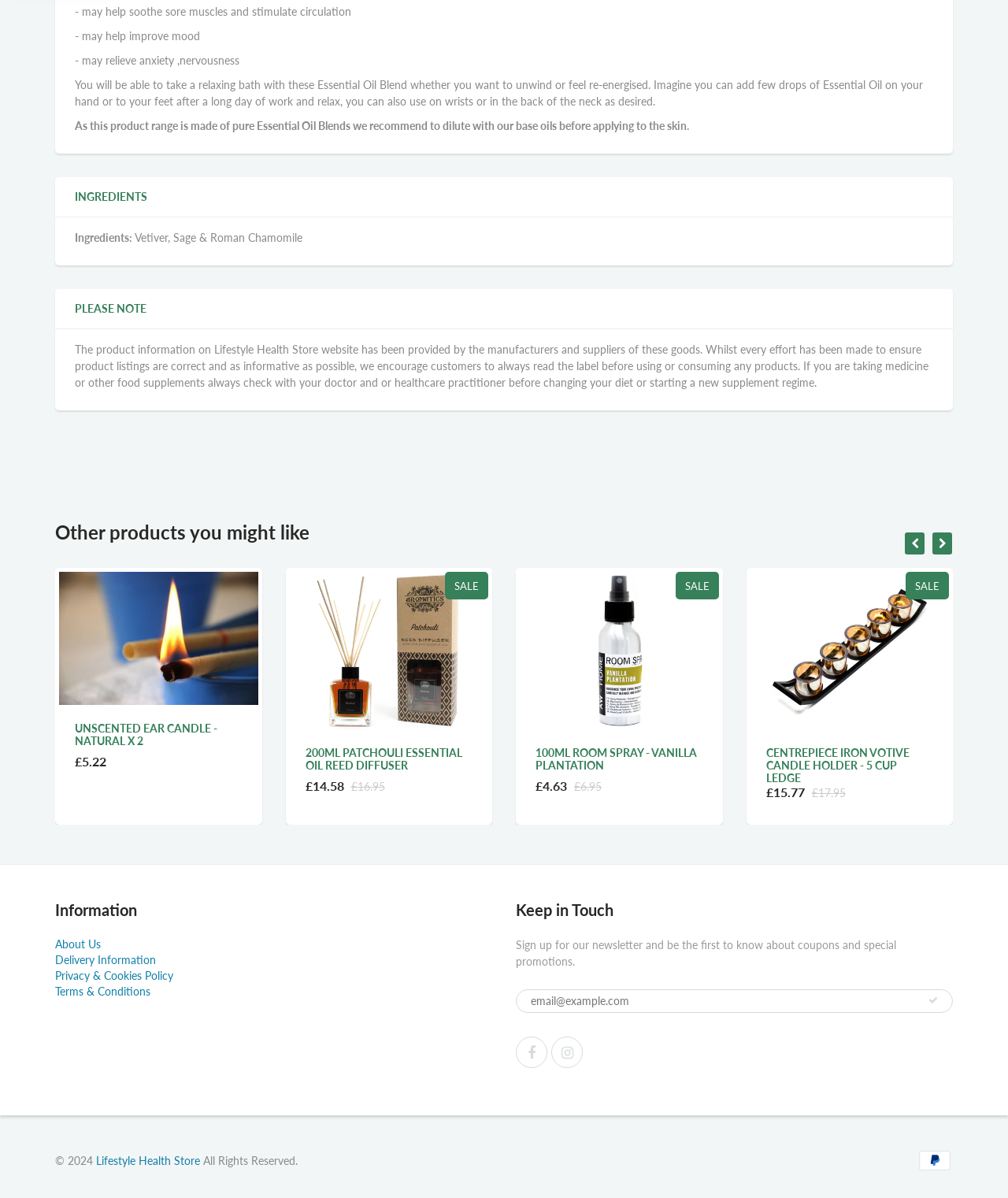How can I stay updated about the store's promotions?
Based on the image, provide your answer in one word or phrase.

Sign up for the newsletter